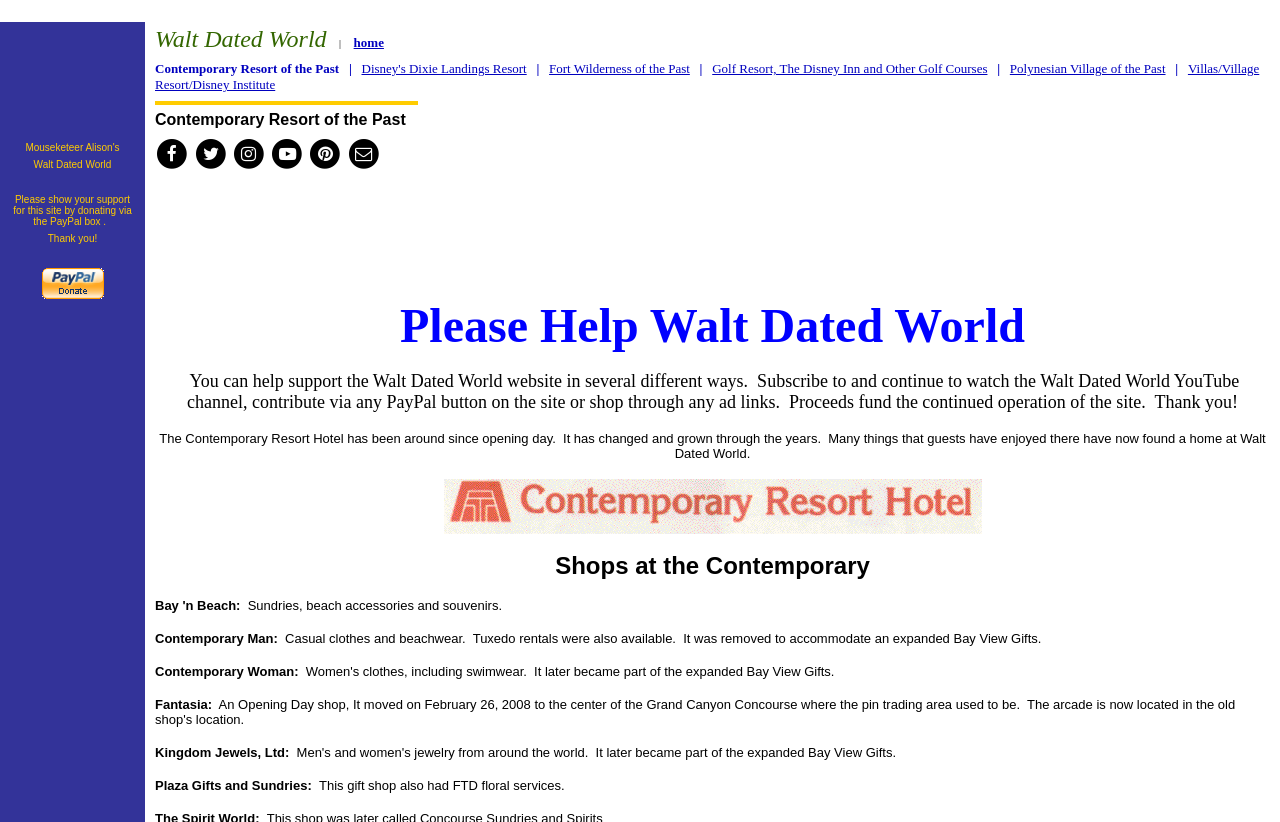Please identify the bounding box coordinates of the element's region that needs to be clicked to fulfill the following instruction: "Check the shops at the Contemporary". The bounding box coordinates should consist of four float numbers between 0 and 1, i.e., [left, top, right, bottom].

[0.434, 0.671, 0.68, 0.704]